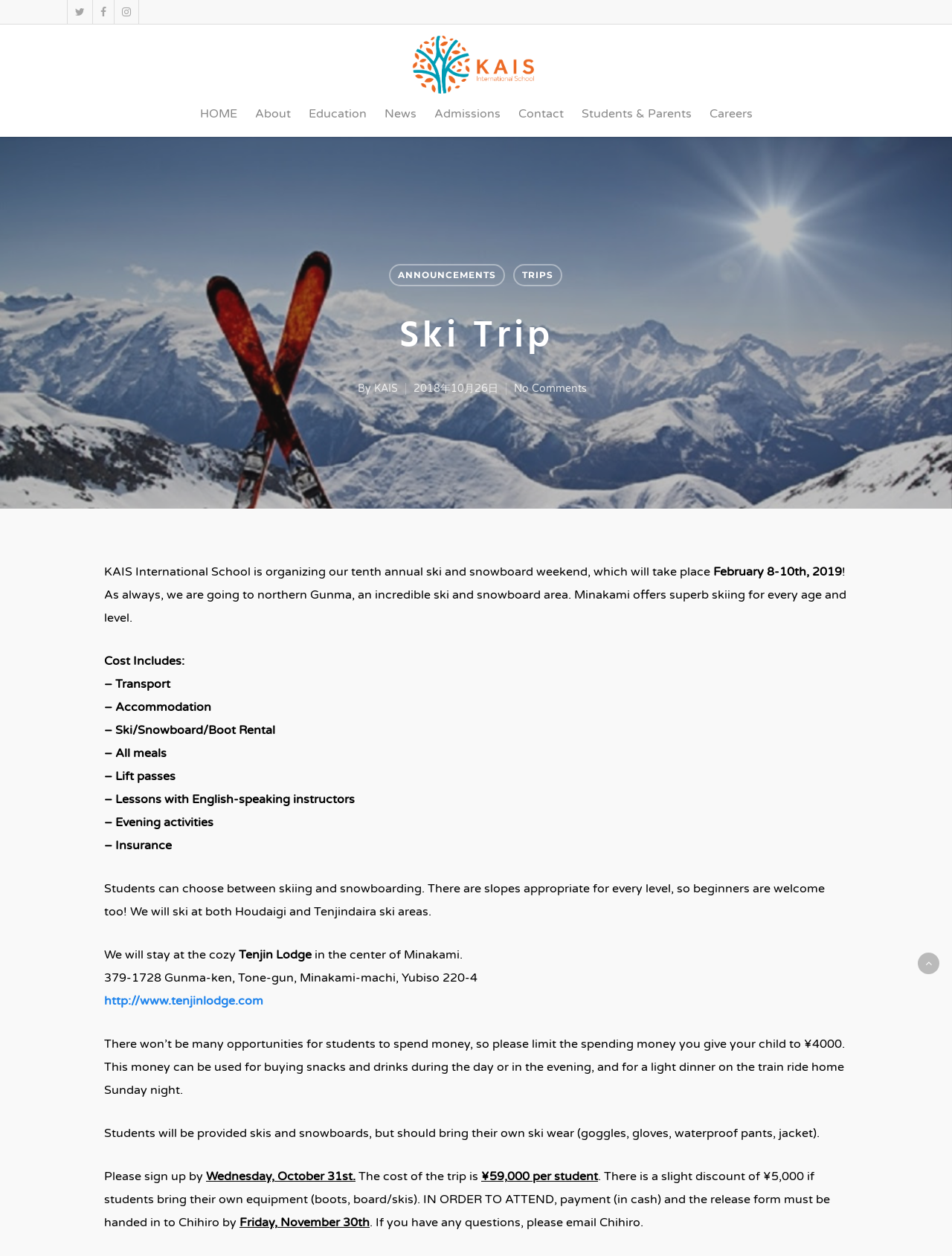Identify and provide the bounding box for the element described by: "Contact High School".

[0.552, 0.136, 0.708, 0.152]